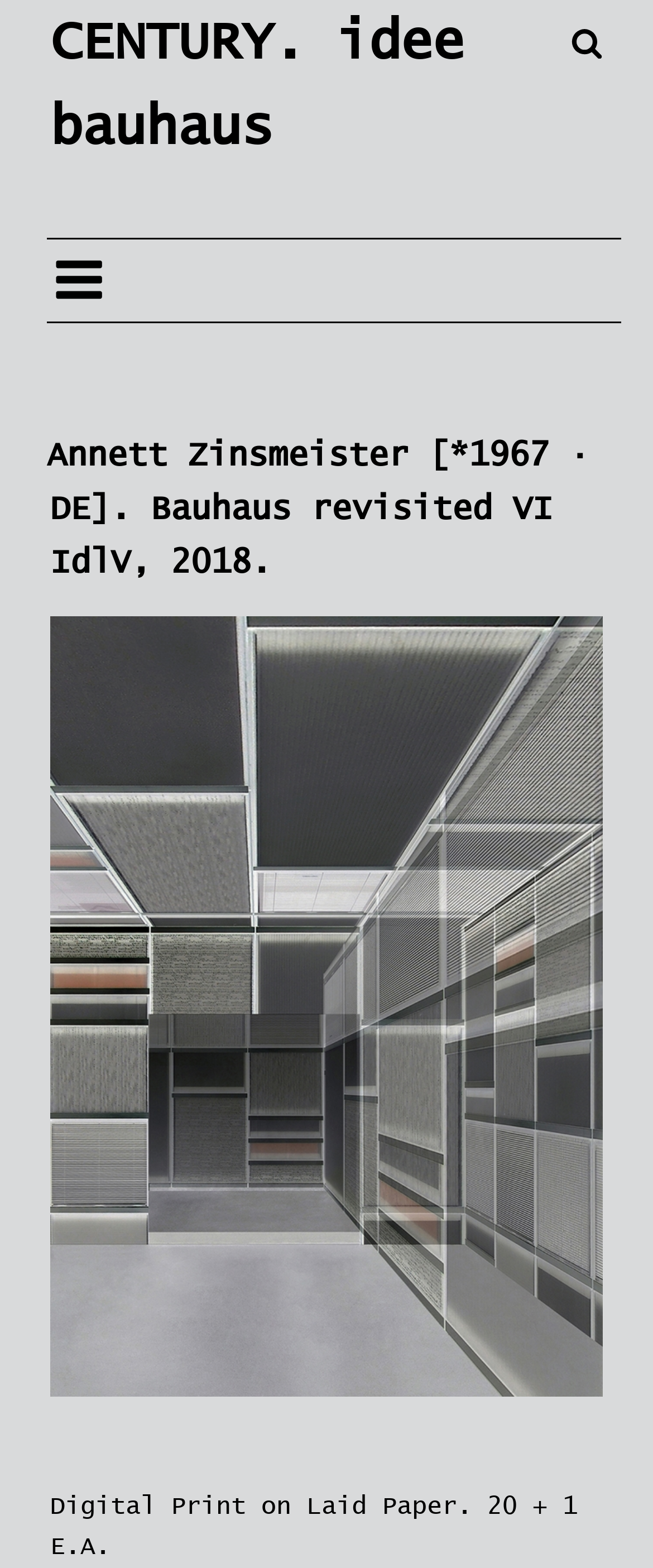Provide a one-word or brief phrase answer to the question:
What is the name of the artwork?

Bauhaus revisited VI IdlV